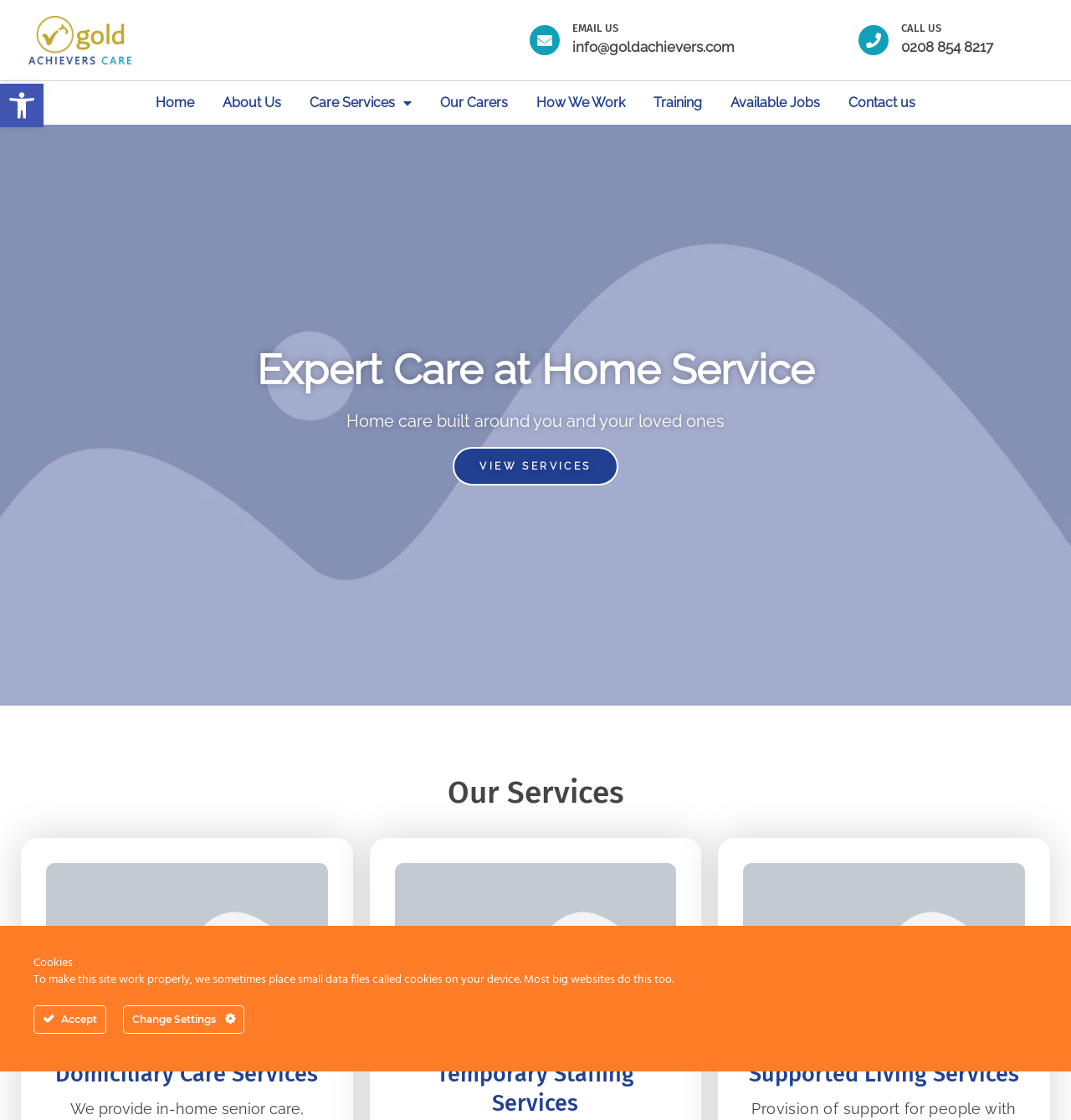Highlight the bounding box coordinates of the element that should be clicked to carry out the following instruction: "View care services". The coordinates must be given as four float numbers ranging from 0 to 1, i.e., [left, top, right, bottom].

[0.277, 0.073, 0.396, 0.112]